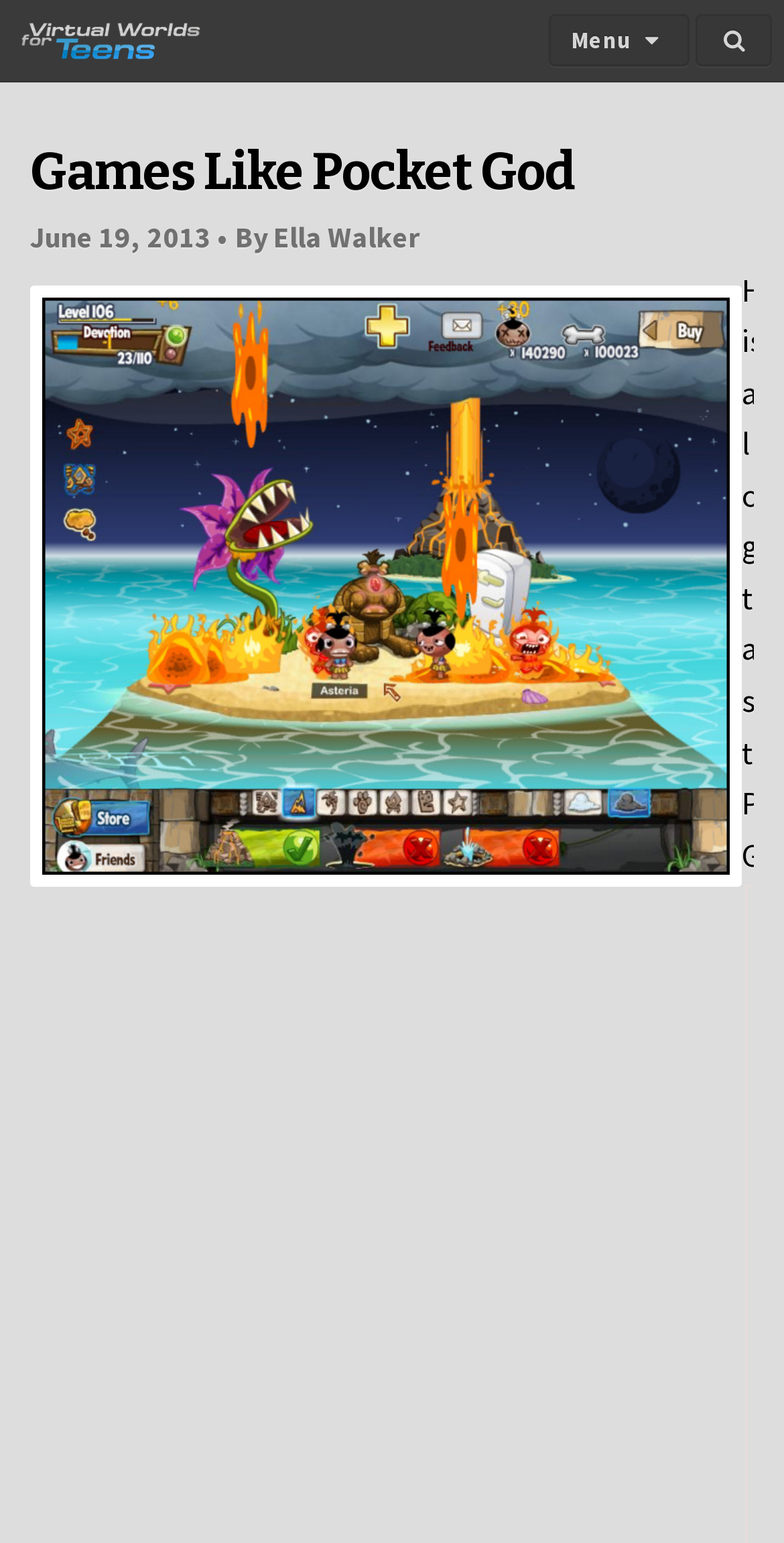How many links are there in the top navigation bar?
Provide an in-depth answer to the question, covering all aspects.

I counted the number of link elements in the top navigation bar and found three links: 'logo image', 'Menu ', and ''.